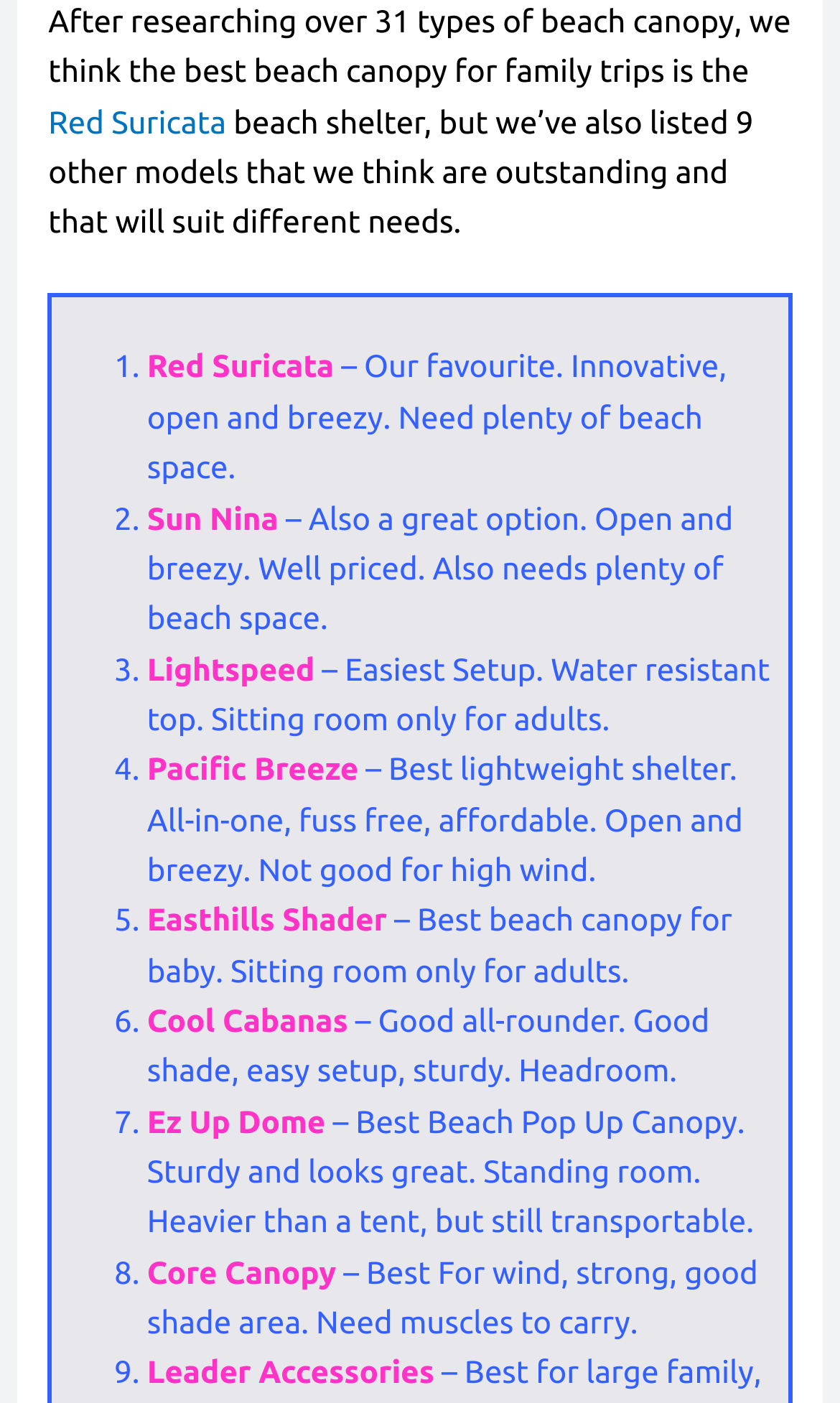What is the main advantage of the Core Canopy? Examine the screenshot and reply using just one word or a brief phrase.

Strong and good shade area